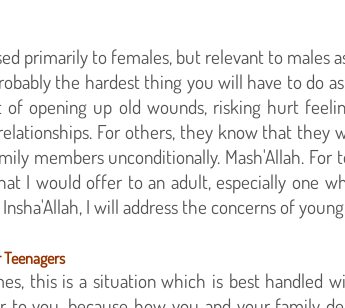With reference to the screenshot, provide a detailed response to the question below:
What is acknowledged in the section for teenagers?

The caption notes that the content acknowledges the unique dynamics that young individuals face in expressing their faith to family, reinforcing a supportive approach to such personal discussions.